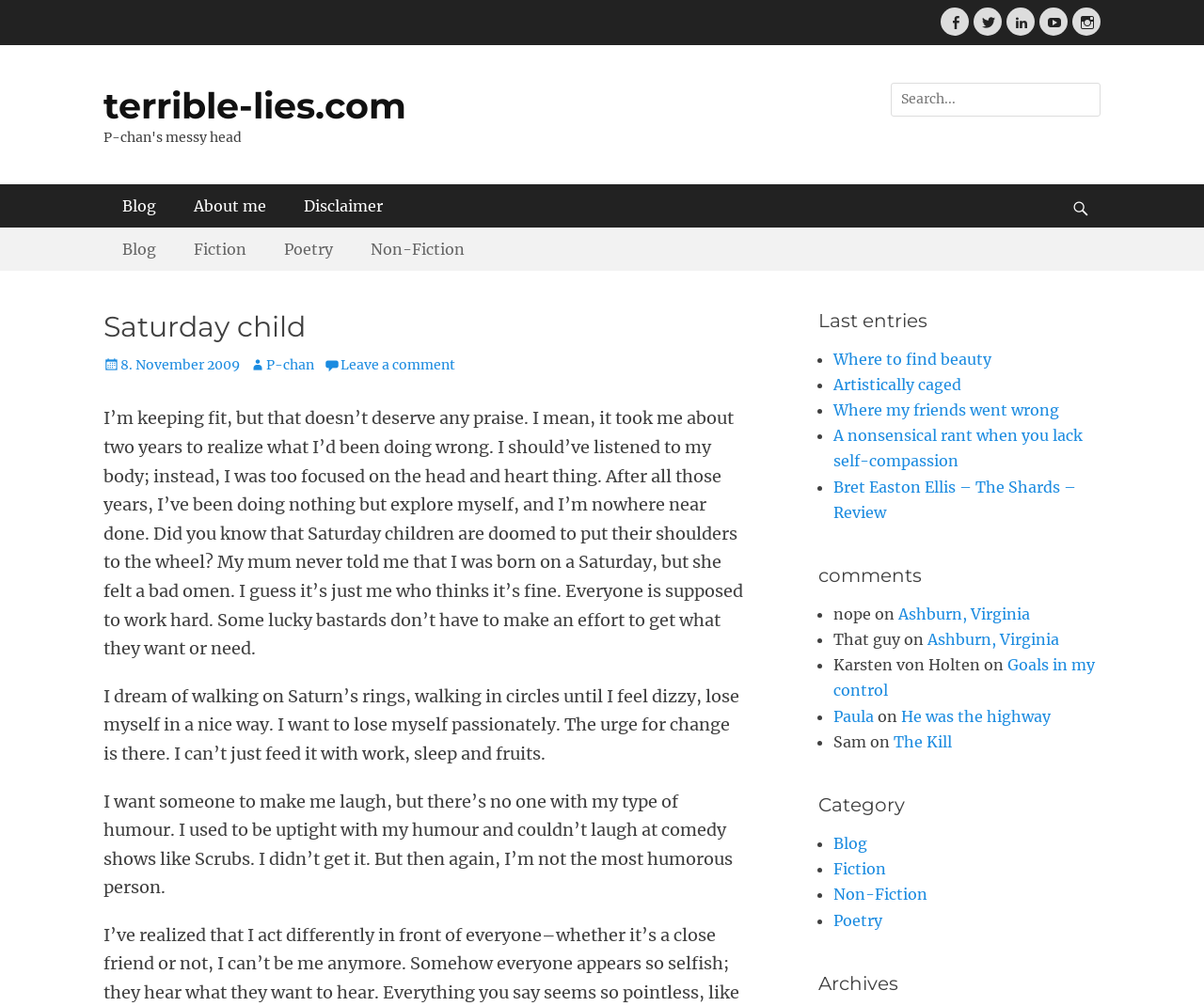What is the category of this blog post?
Based on the image, provide your answer in one word or phrase.

Non-Fiction